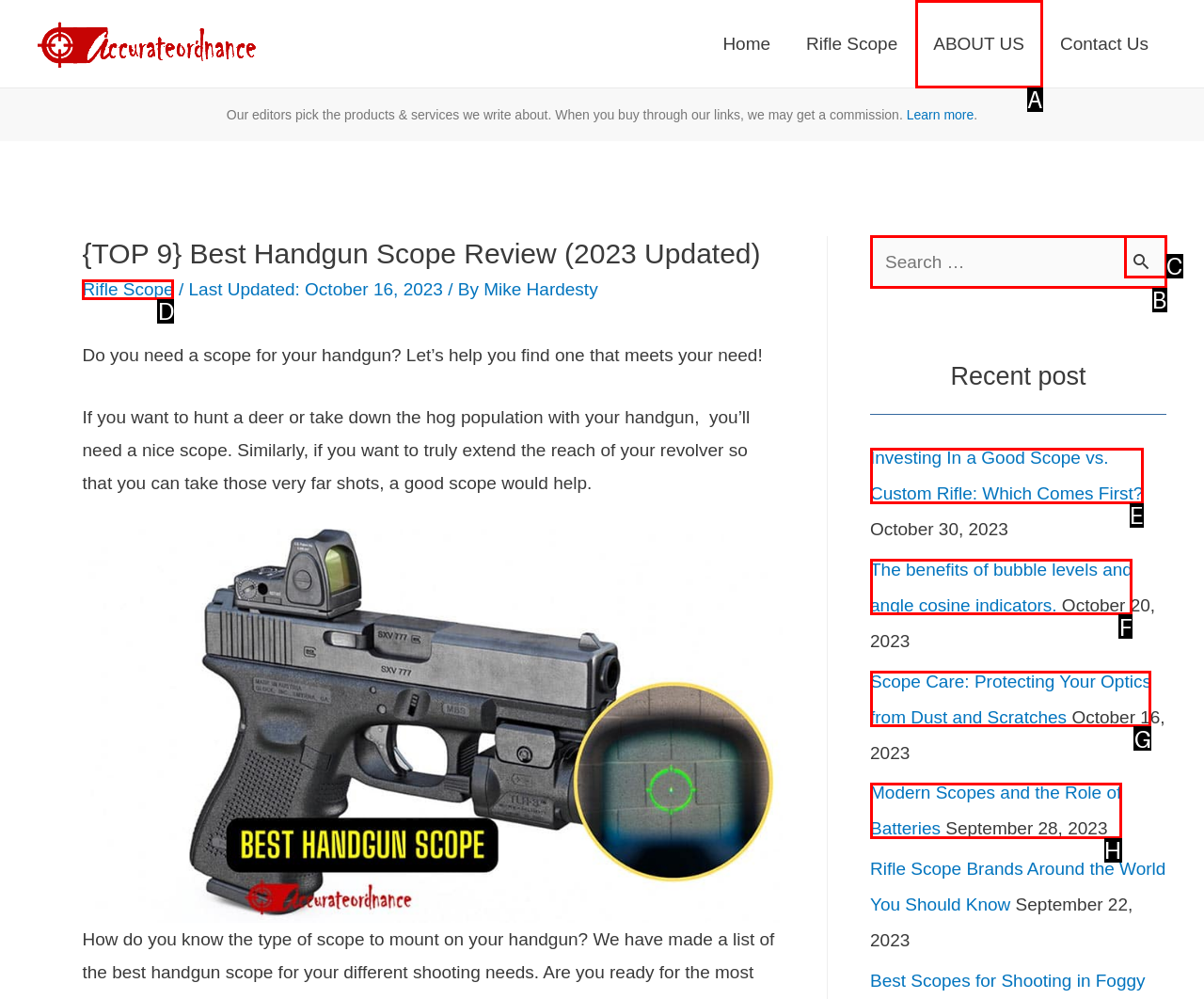Examine the description: Rifle Scope and indicate the best matching option by providing its letter directly from the choices.

D